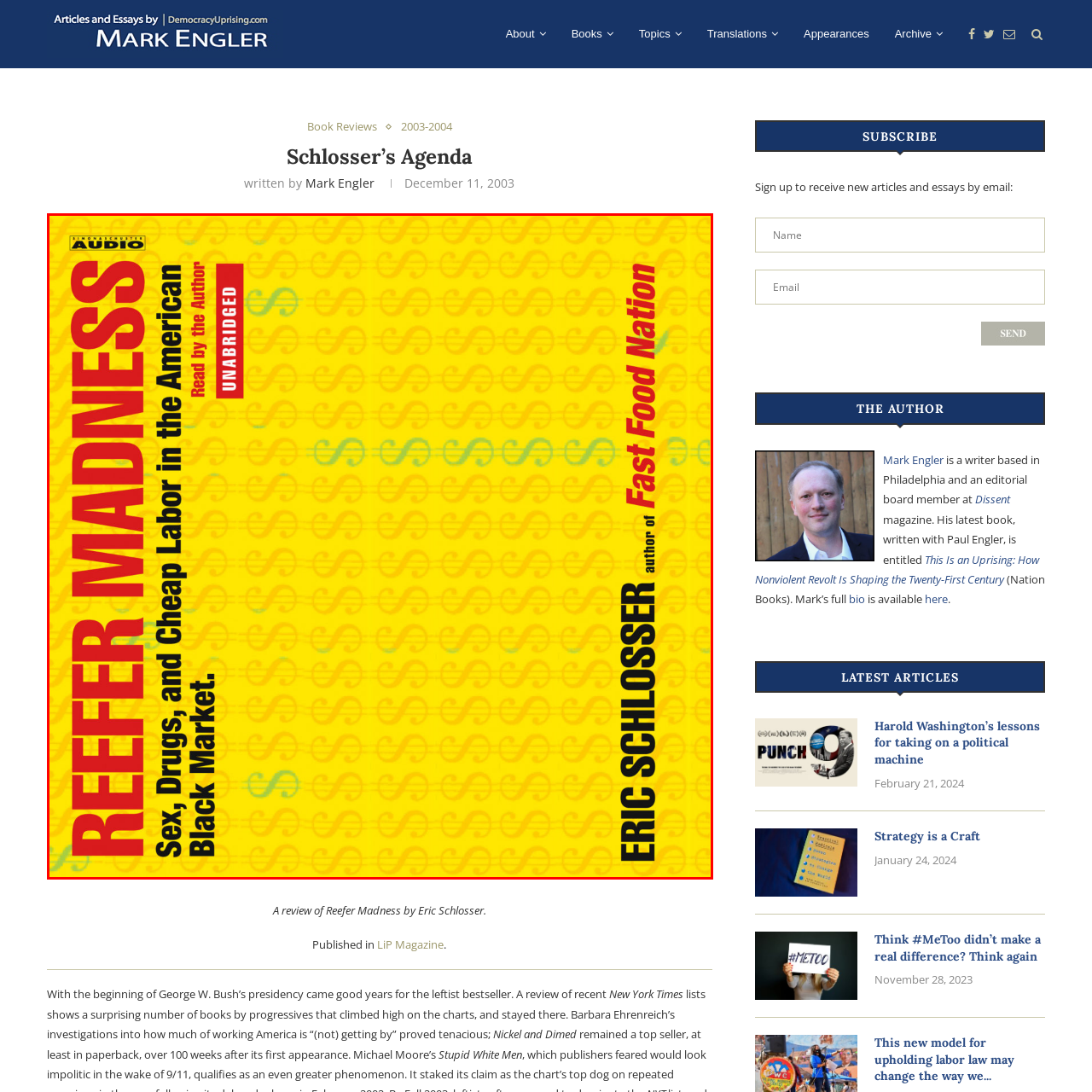Examine the content inside the red boundary in the image and give a detailed response to the following query: What is the color of the title on the book cover?

The caption highlights that the title is in bold red letters, which suggests that the title is prominently displayed in a bold and red font.